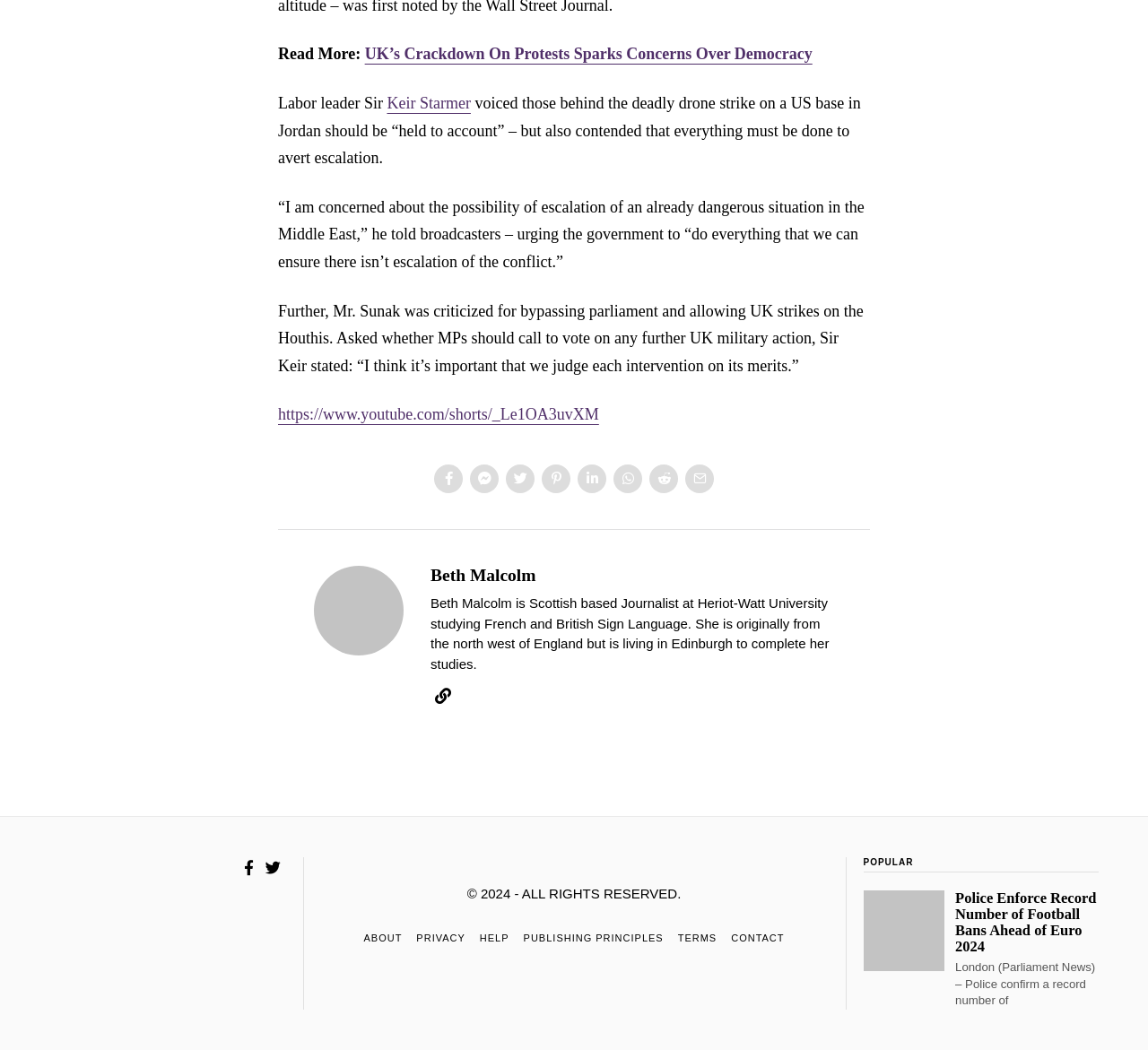What is the topic of the popular article?
Please use the image to provide a one-word or short phrase answer.

Police enforcing football bans